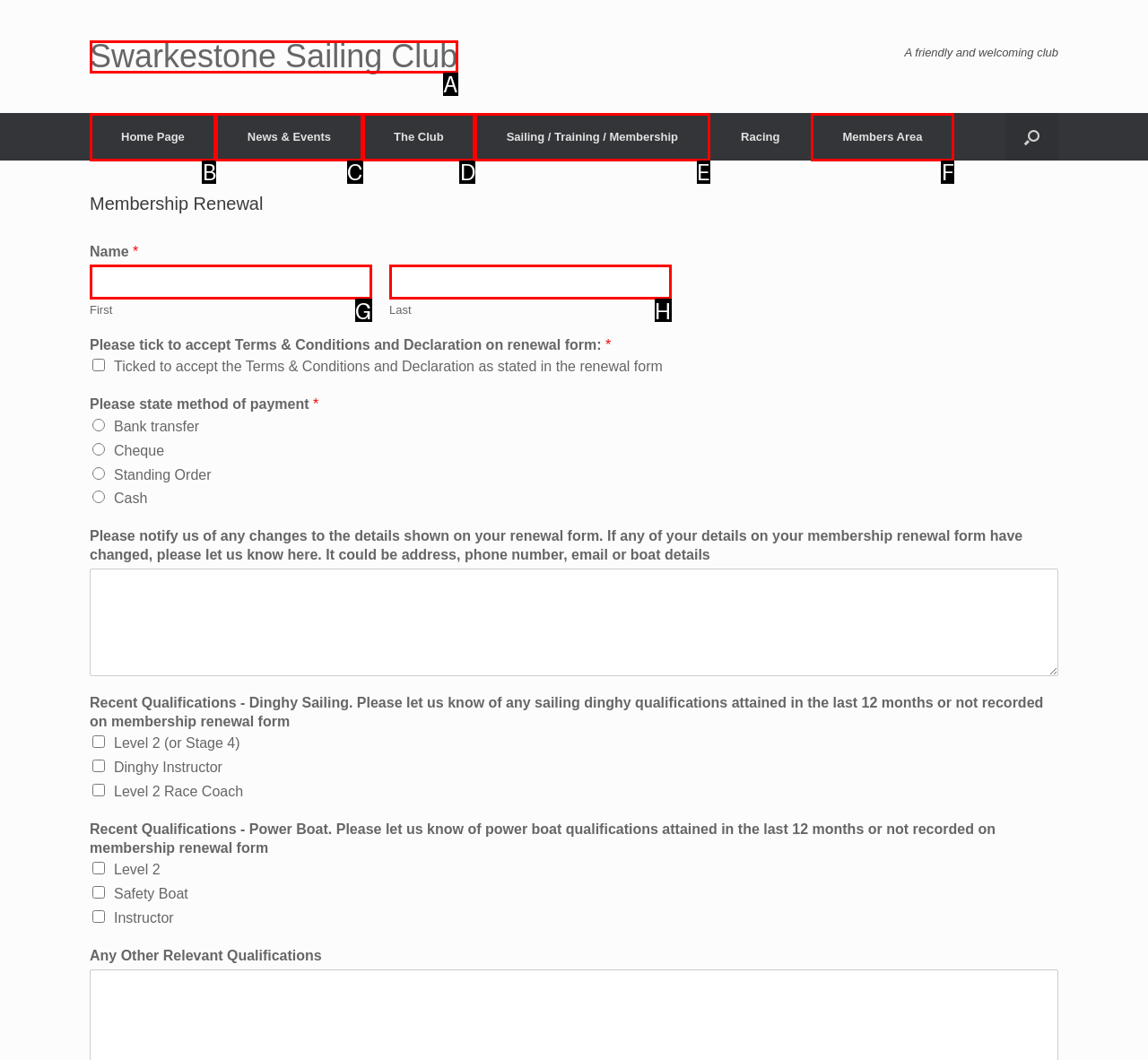Please provide the letter of the UI element that best fits the following description: The Club
Respond with the letter from the given choices only.

D